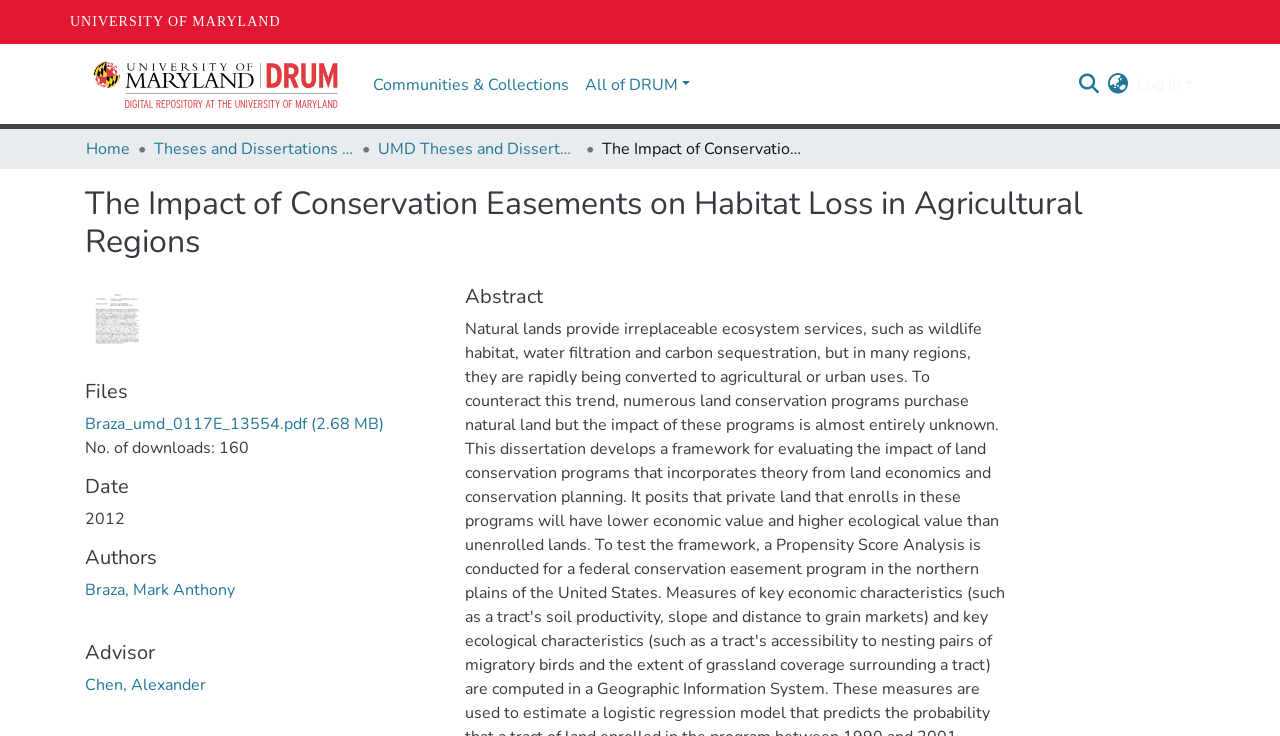Please identify the bounding box coordinates of the element on the webpage that should be clicked to follow this instruction: "Log in to the system". The bounding box coordinates should be given as four float numbers between 0 and 1, formatted as [left, top, right, bottom].

[0.887, 0.1, 0.934, 0.13]